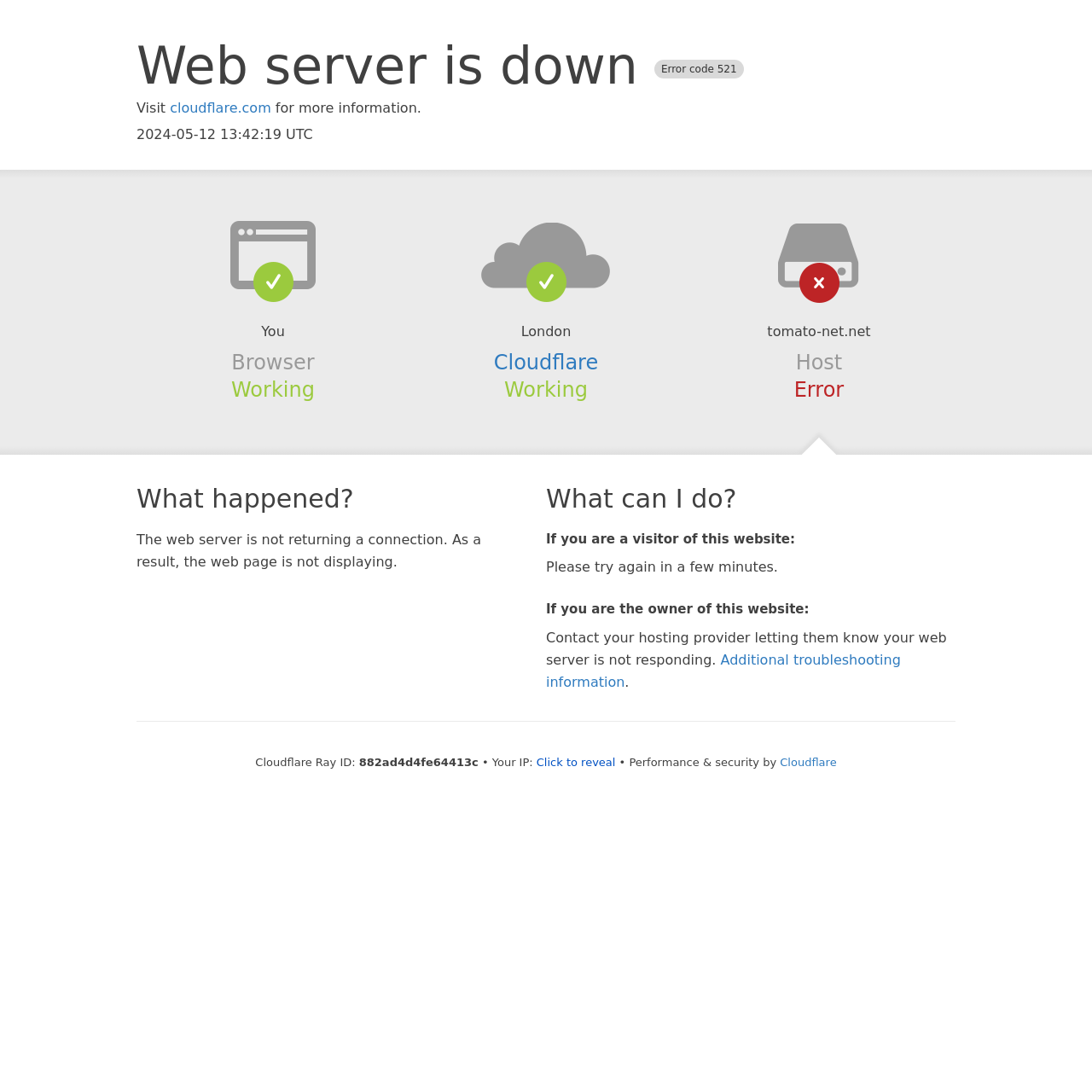Given the element description, predict the bounding box coordinates in the format (top-left x, top-left y, bottom-right x, bottom-right y), using floating point numbers between 0 and 1: Cloudflare

[0.452, 0.321, 0.548, 0.343]